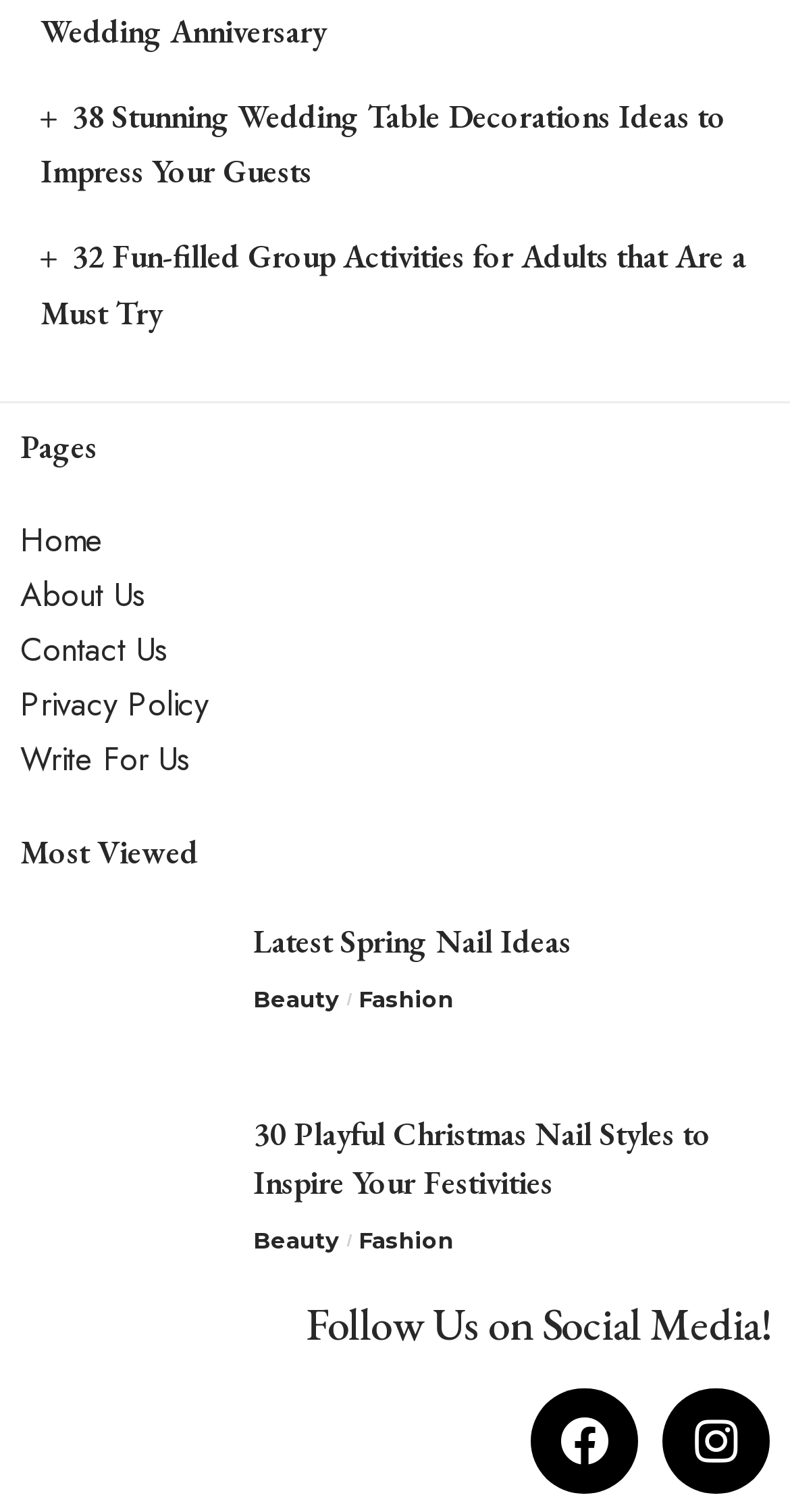Can you specify the bounding box coordinates of the area that needs to be clicked to fulfill the following instruction: "View The Sacrifice of Mendleson Moony"?

None